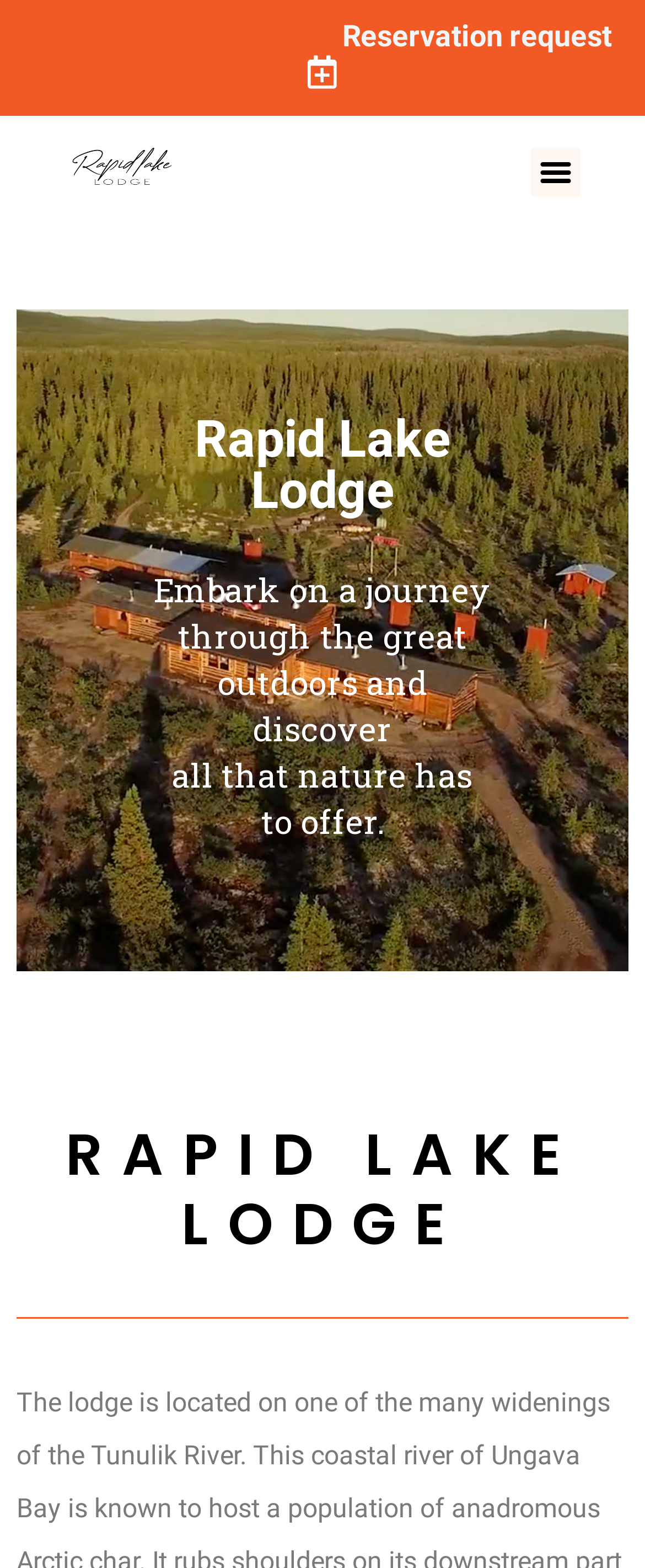Deliver a detailed narrative of the webpage's visual and textual elements.

The webpage is about Rapid Lake Lodge, a destination for outdoor enthusiasts. At the top of the page, there is a heading that reads "Reservation request" with a link to submit a request. Below this, there is a link with no text, possibly an icon or image. 

To the right of these elements, there is a menu toggle button labeled "Menu Toggle". When expanded, the menu displays the lodge's name "Rapid Lake Lodge" in a prominent font, followed by a descriptive paragraph that invites visitors to "Embark on a journey through the great outdoors and discover all that nature has to offer." This paragraph is divided into two lines, with the second line completing the thought.

At the bottom of the page, there is a large heading that reads "RAPID LAKE LODGE" in bold font, likely serving as a title or logo for the lodge.